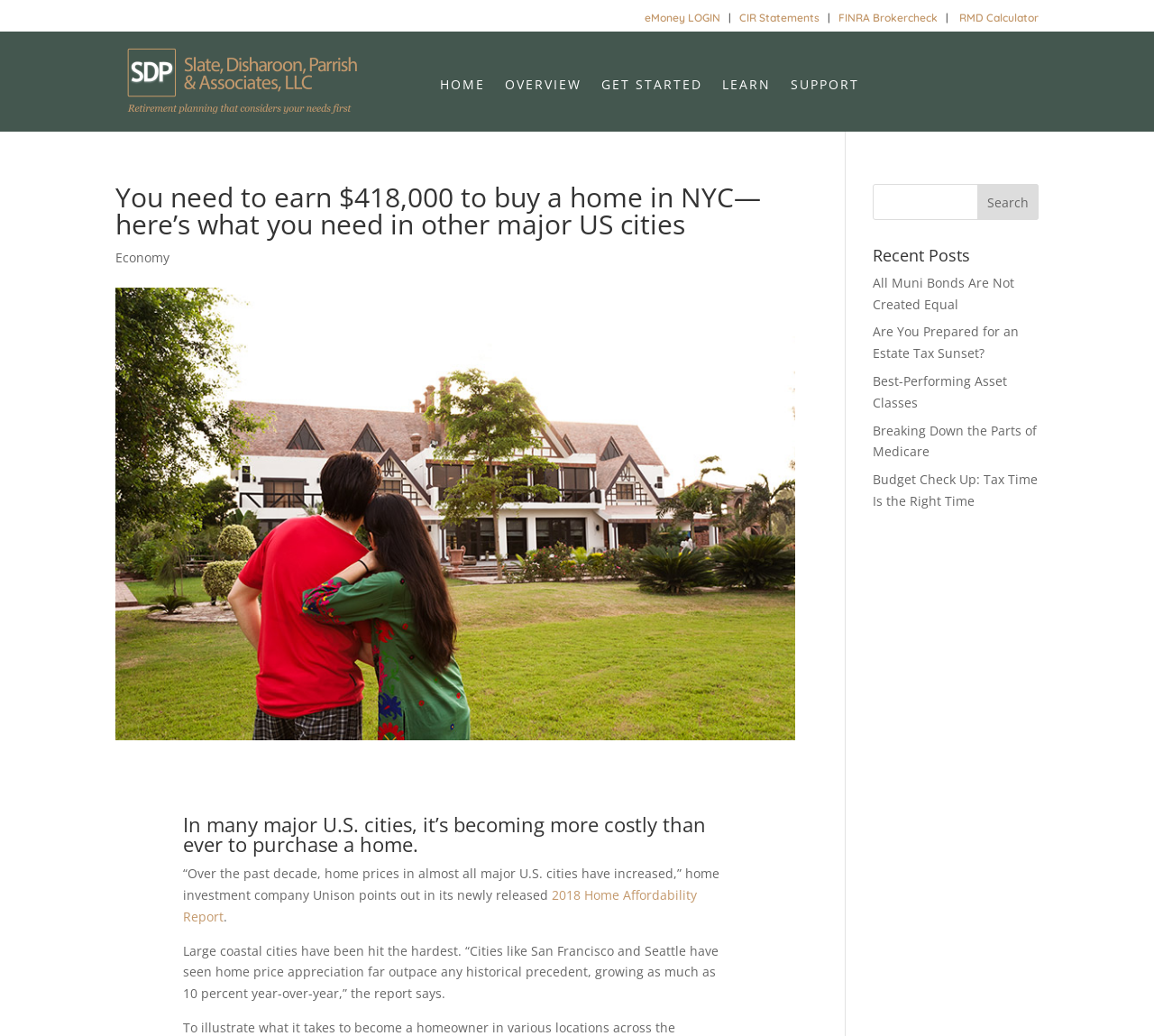What is the name of the company mentioned in the article?
Look at the image and provide a detailed response to the question.

The article mentions 'home investment company Unison' in the context of its 2018 Home Affordability Report, indicating that Unison is the company being referred to.